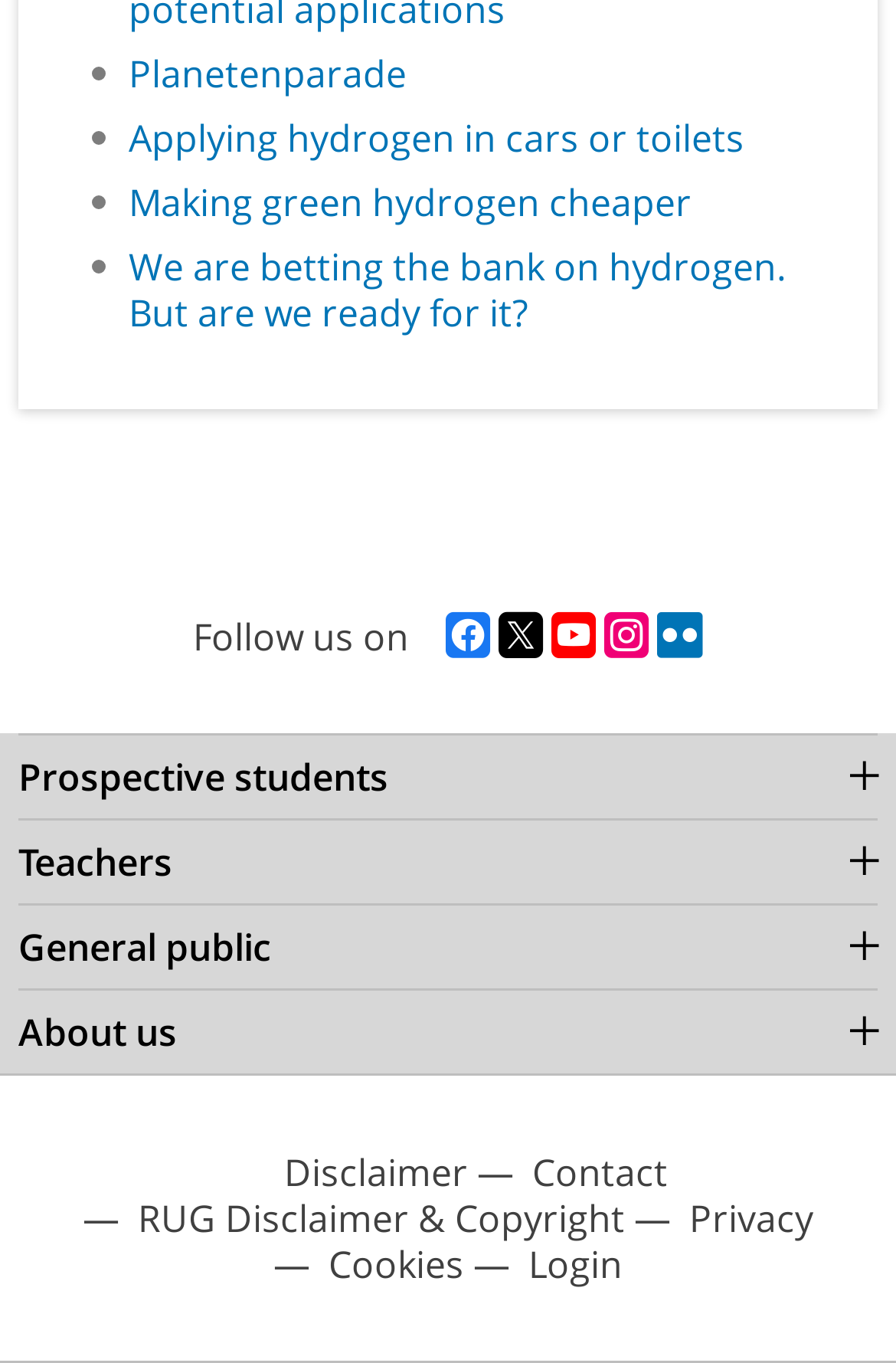Determine the bounding box coordinates for the area that needs to be clicked to fulfill this task: "Follow us on facebook". The coordinates must be given as four float numbers between 0 and 1, i.e., [left, top, right, bottom].

[0.497, 0.449, 0.546, 0.486]